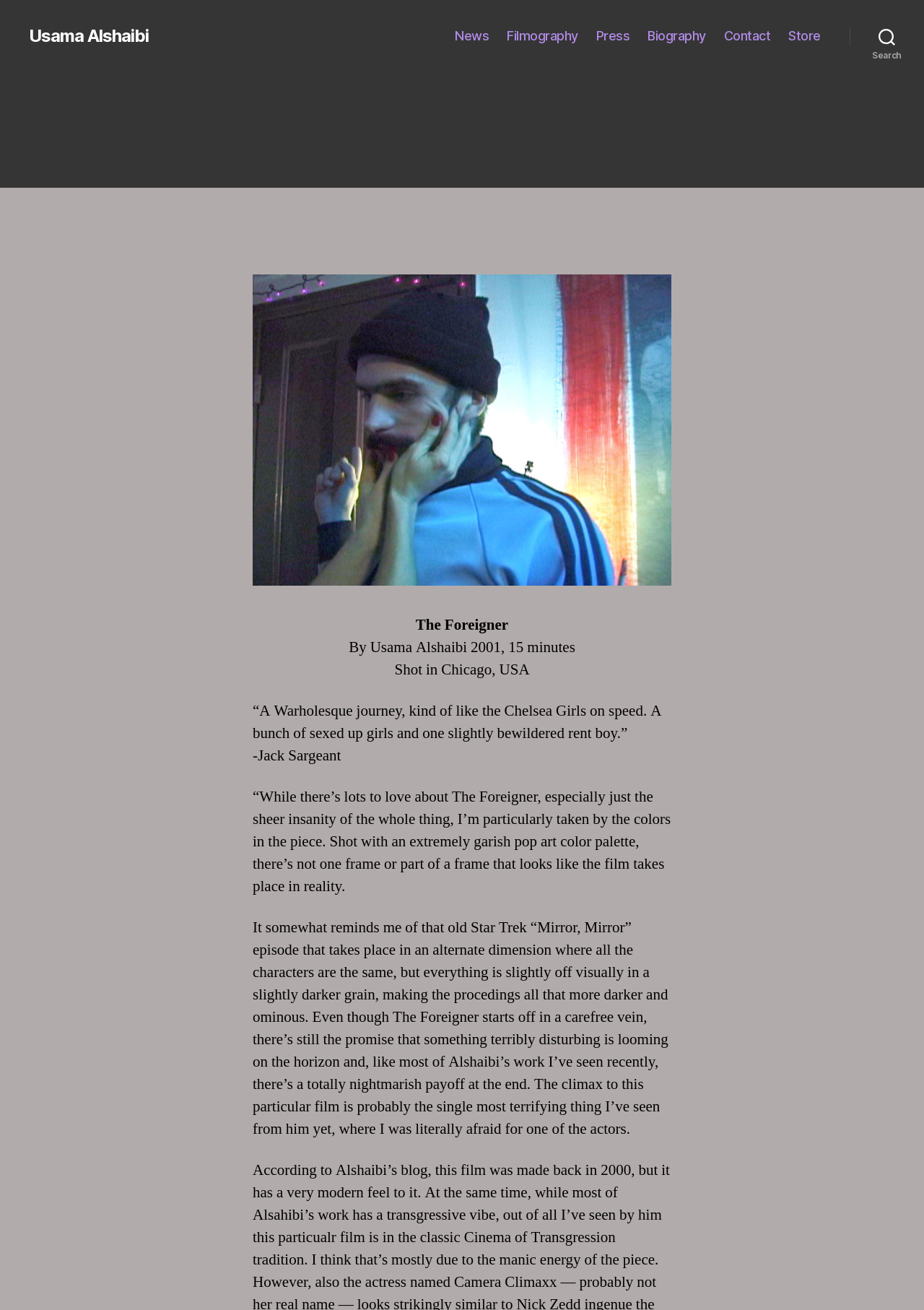What is the title of the film described?
Kindly give a detailed and elaborate answer to the question.

The title of the film can be found in the StaticText 'The Foreigner' which is a part of the search results or film description section of the webpage.